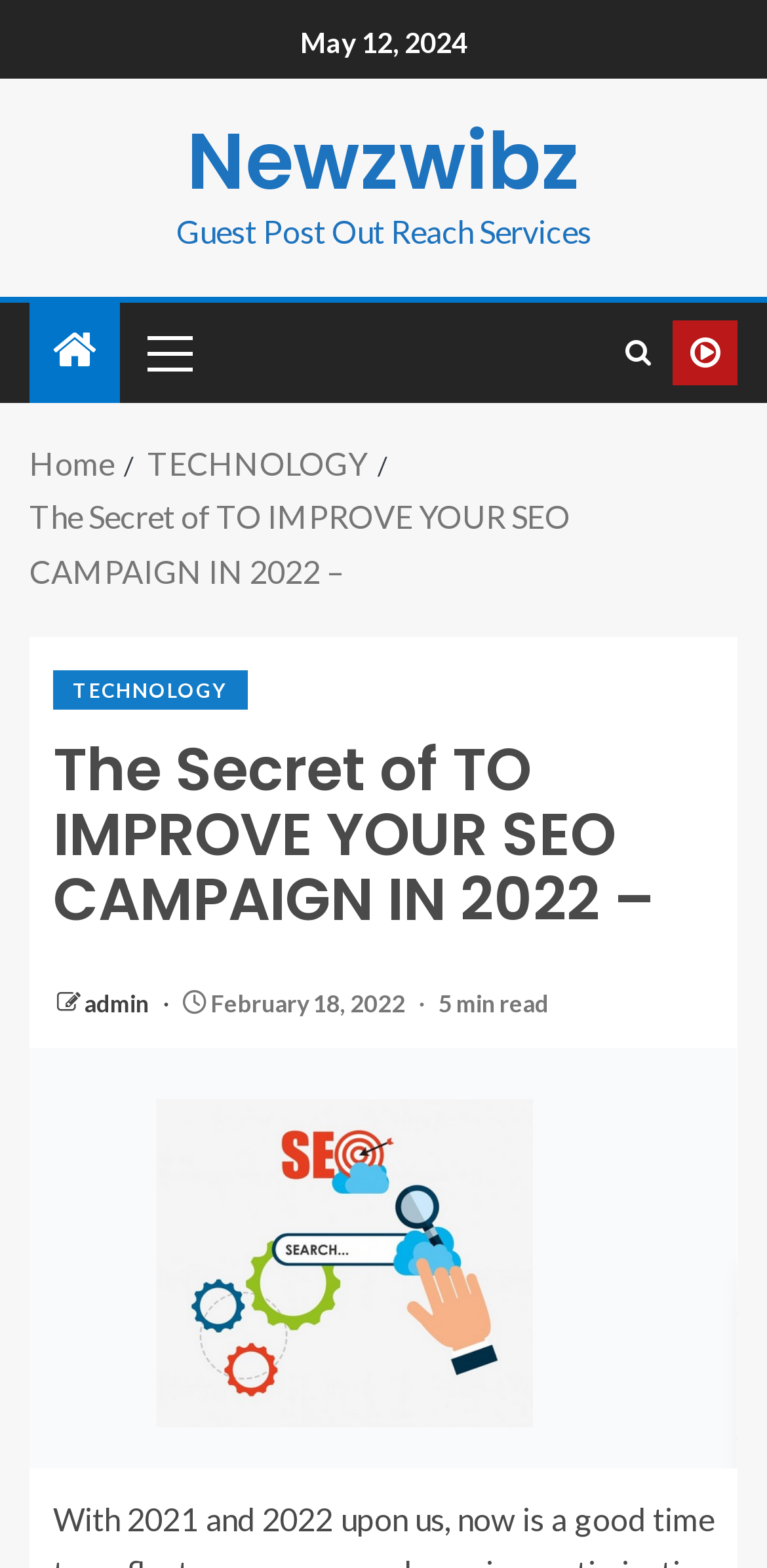Consider the image and give a detailed and elaborate answer to the question: 
What is the name of the website?

I found the name of the website by looking at the top section of the webpage, where I found a link element with the text 'Newzwibz'.